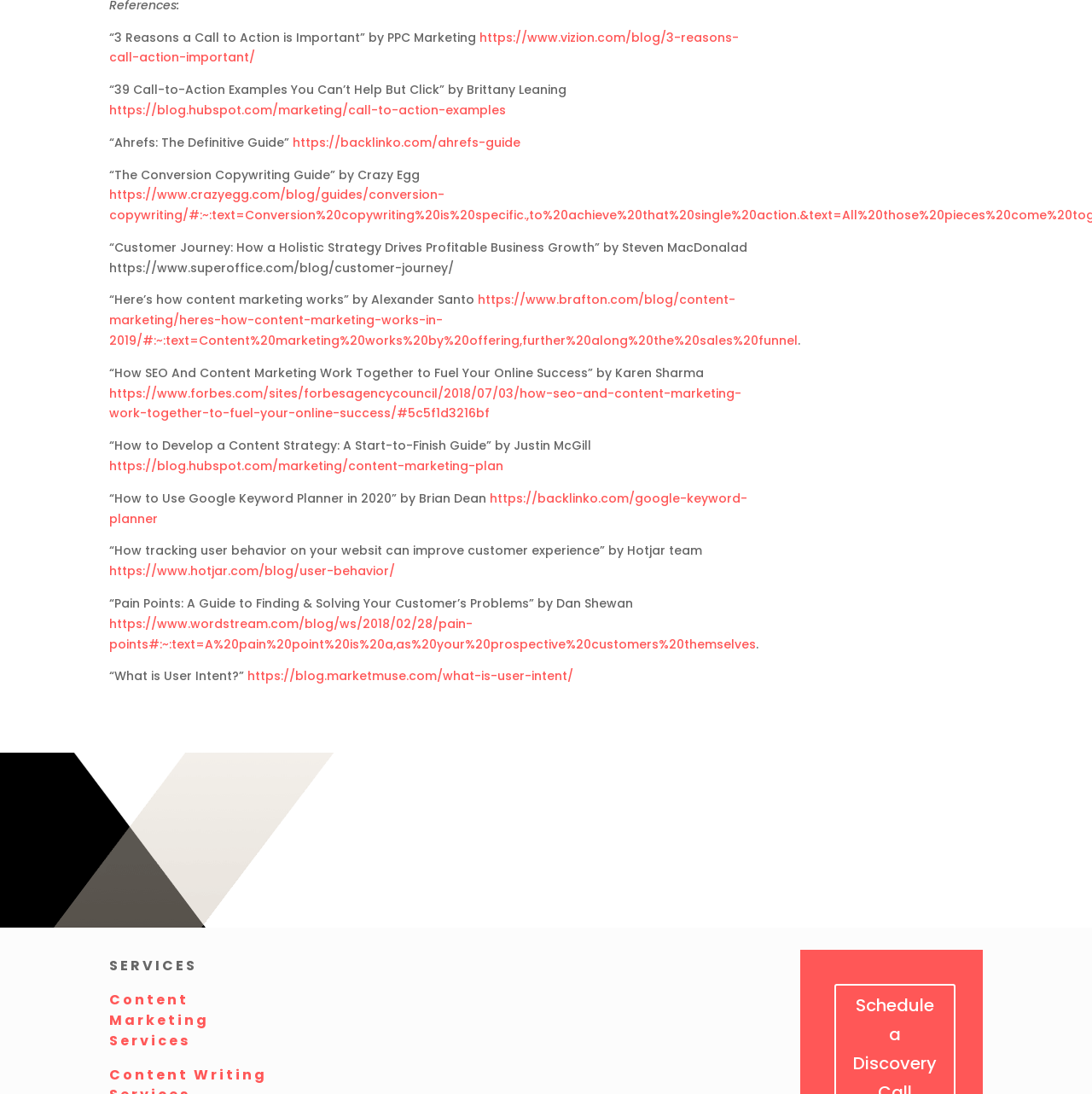Pinpoint the bounding box coordinates of the area that must be clicked to complete this instruction: "Explore content marketing guide".

[0.1, 0.4, 0.541, 0.415]